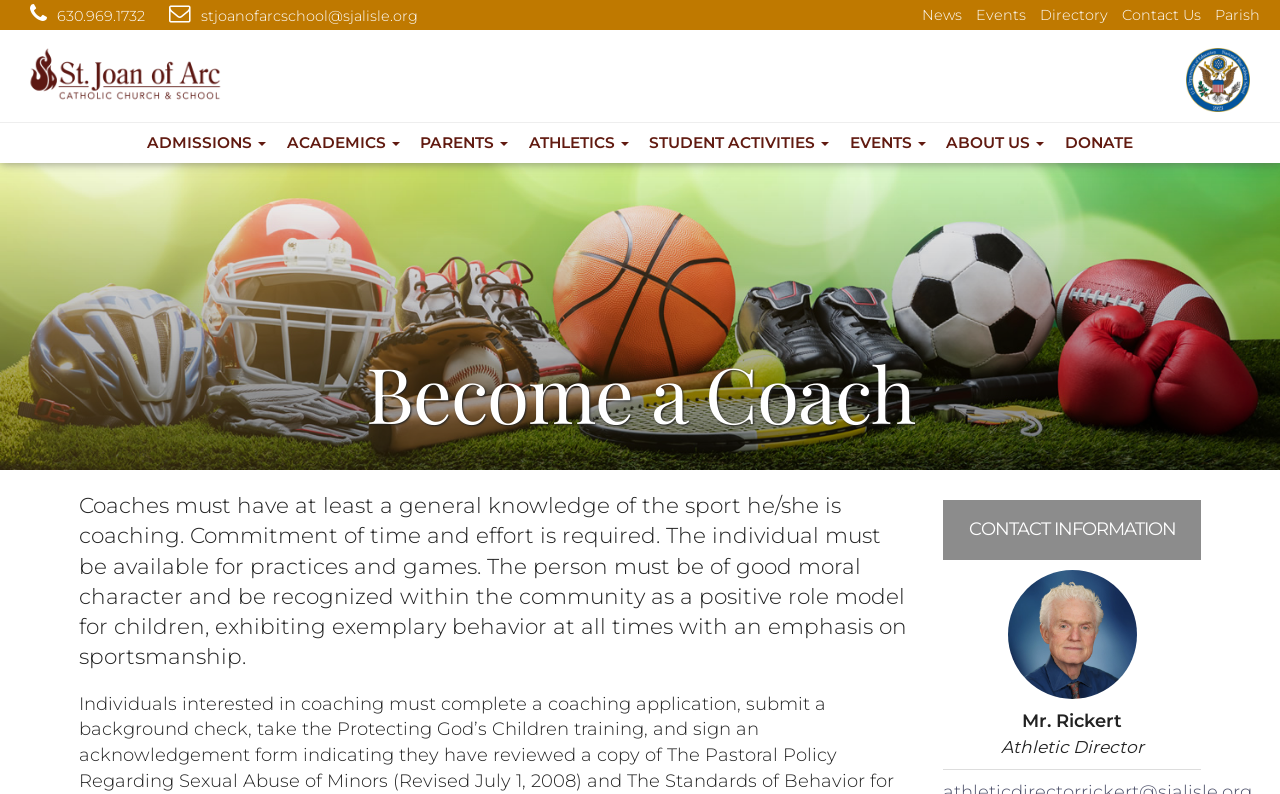What are the main categories on the website?
Based on the image, give a concise answer in the form of a single word or short phrase.

ADMISSIONS, ACADEMICS, PARENTS, etc.